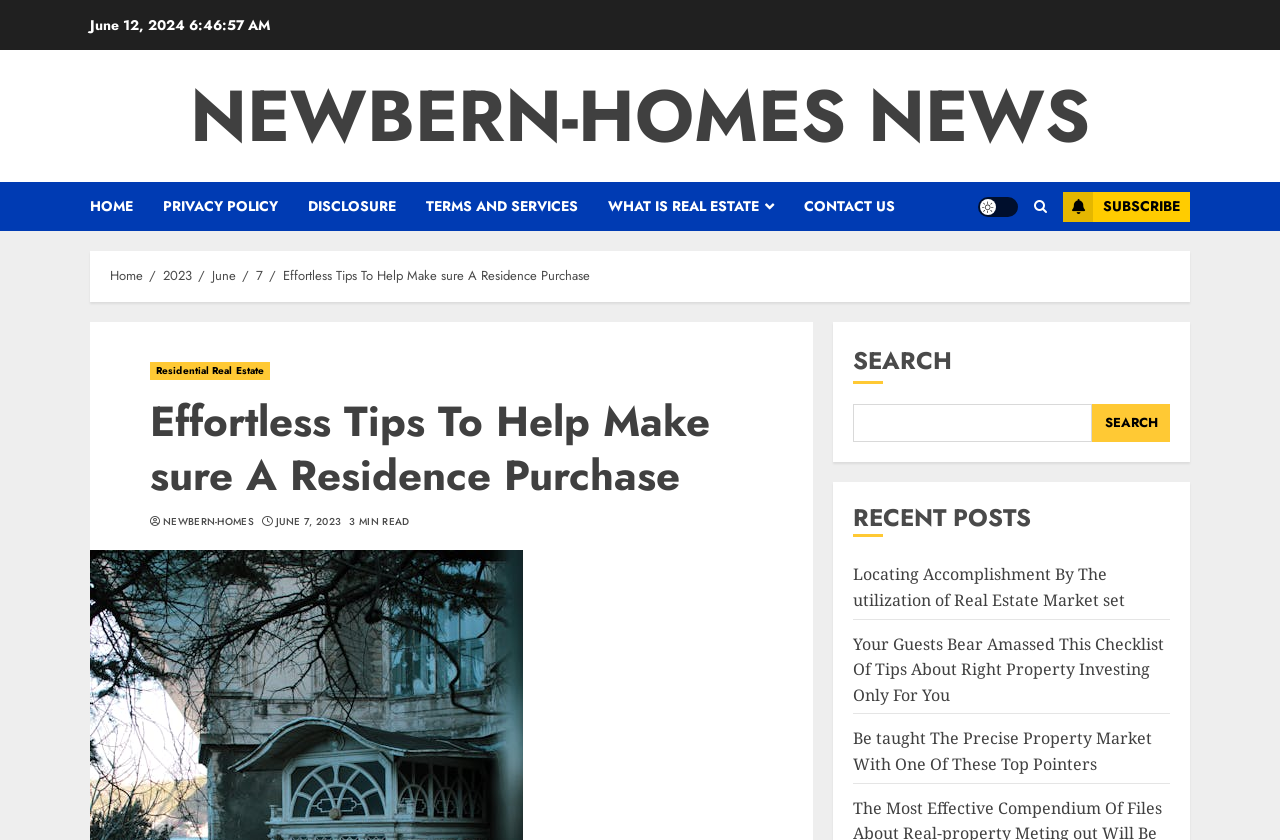What is the purpose of the button at the right of the search box?
Based on the image, provide a one-word or brief-phrase response.

Search